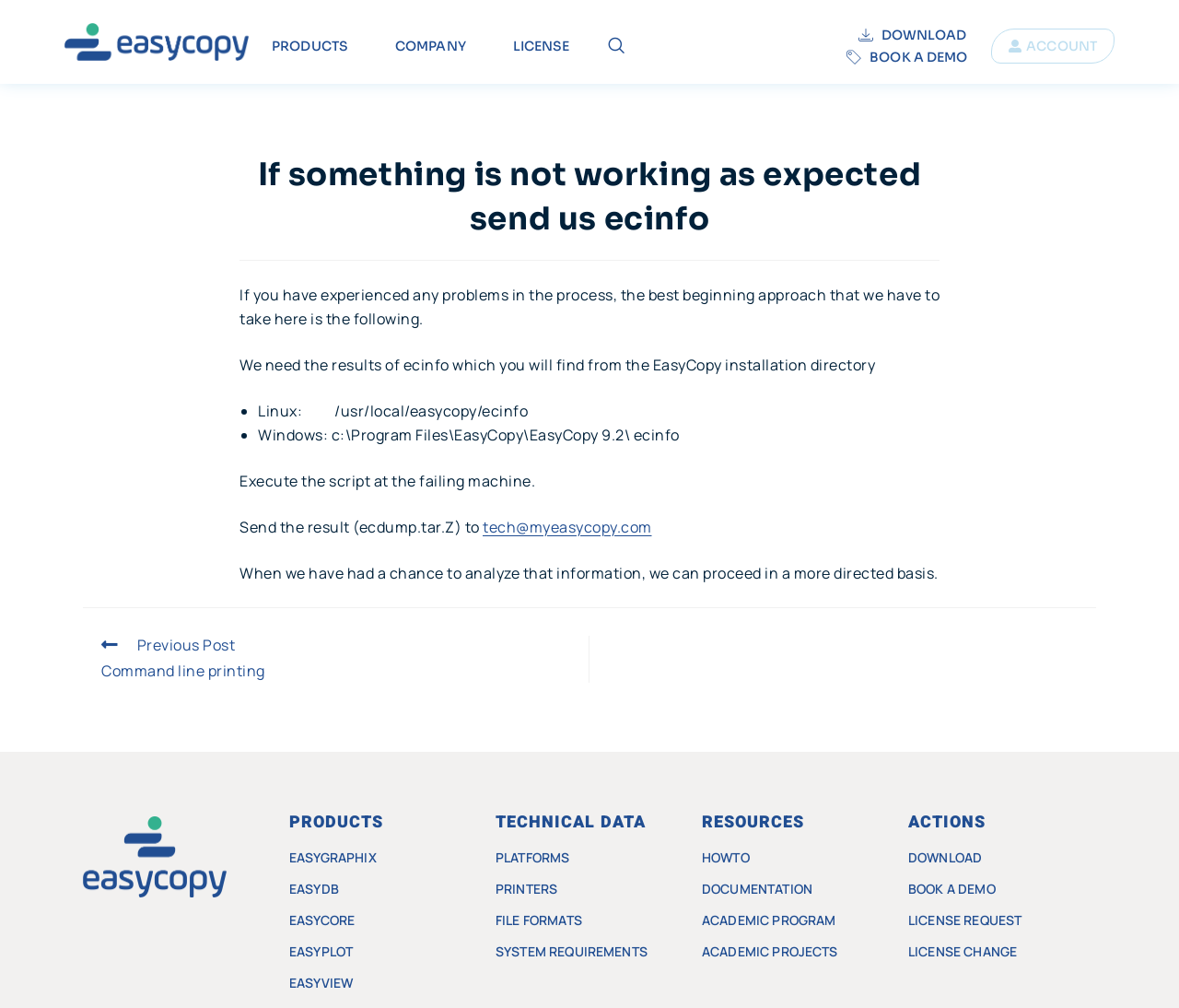Give a concise answer using only one word or phrase for this question:
Where can I find the ecinfo file on a Linux system?

/usr/local/easycopy/ecinfo